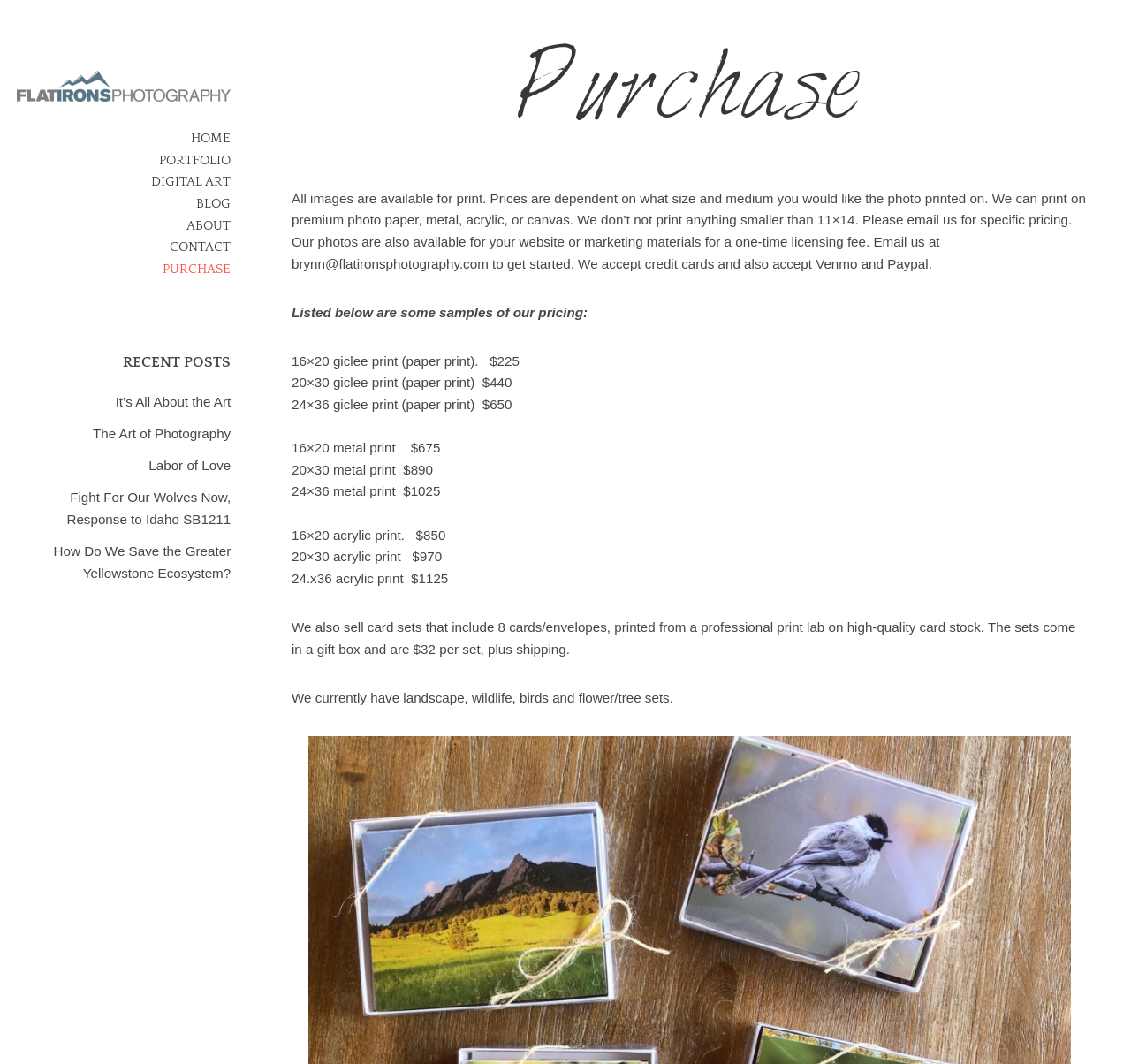Given the description M. V. Lee Badgett, predict the bounding box coordinates of the UI element. Ensure the coordinates are in the format (top-left x, top-left y, bottom-right x, bottom-right y) and all values are between 0 and 1.

None